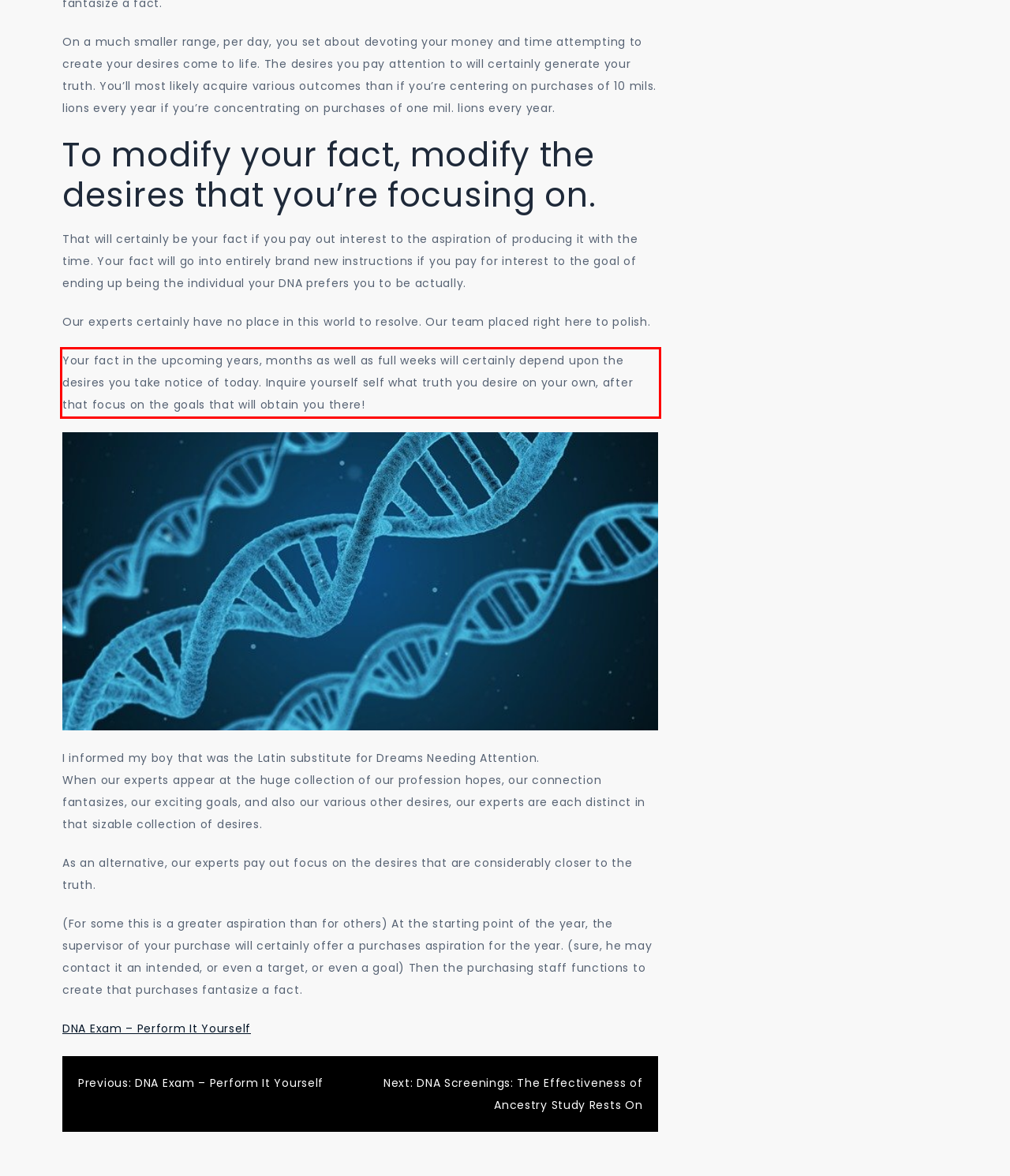Identify and extract the text within the red rectangle in the screenshot of the webpage.

Your fact in the upcoming years, months as well as full weeks will certainly depend upon the desires you take notice of today. Inquire yourself self what truth you desire on your own, after that focus on the goals that will obtain you there!